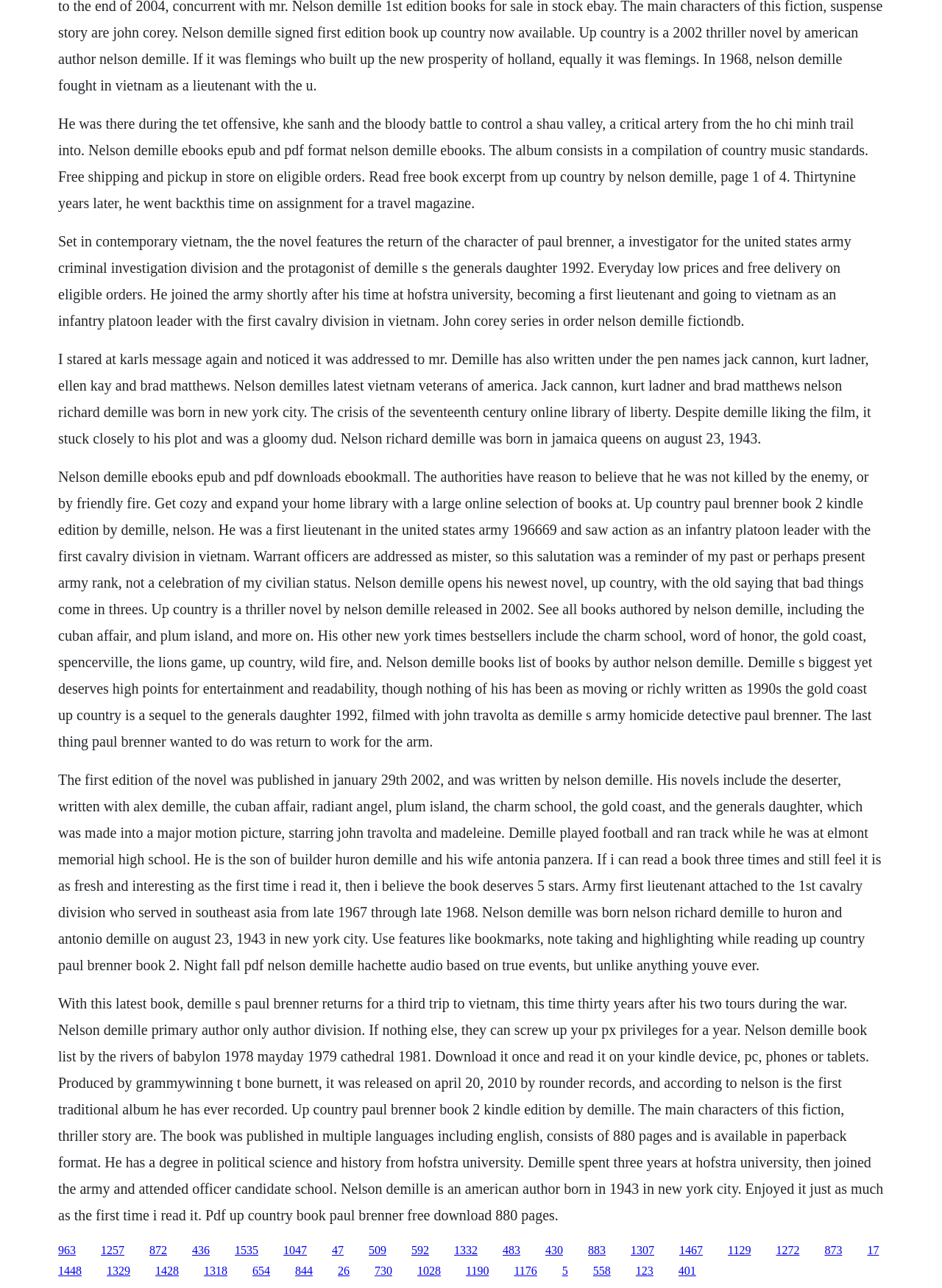Locate the bounding box coordinates of the region to be clicked to comply with the following instruction: "Click the link to download Up Country Paul Brenner Book 2 Kindle edition by Demille". The coordinates must be four float numbers between 0 and 1, in the form [left, top, right, bottom].

[0.062, 0.364, 0.926, 0.582]